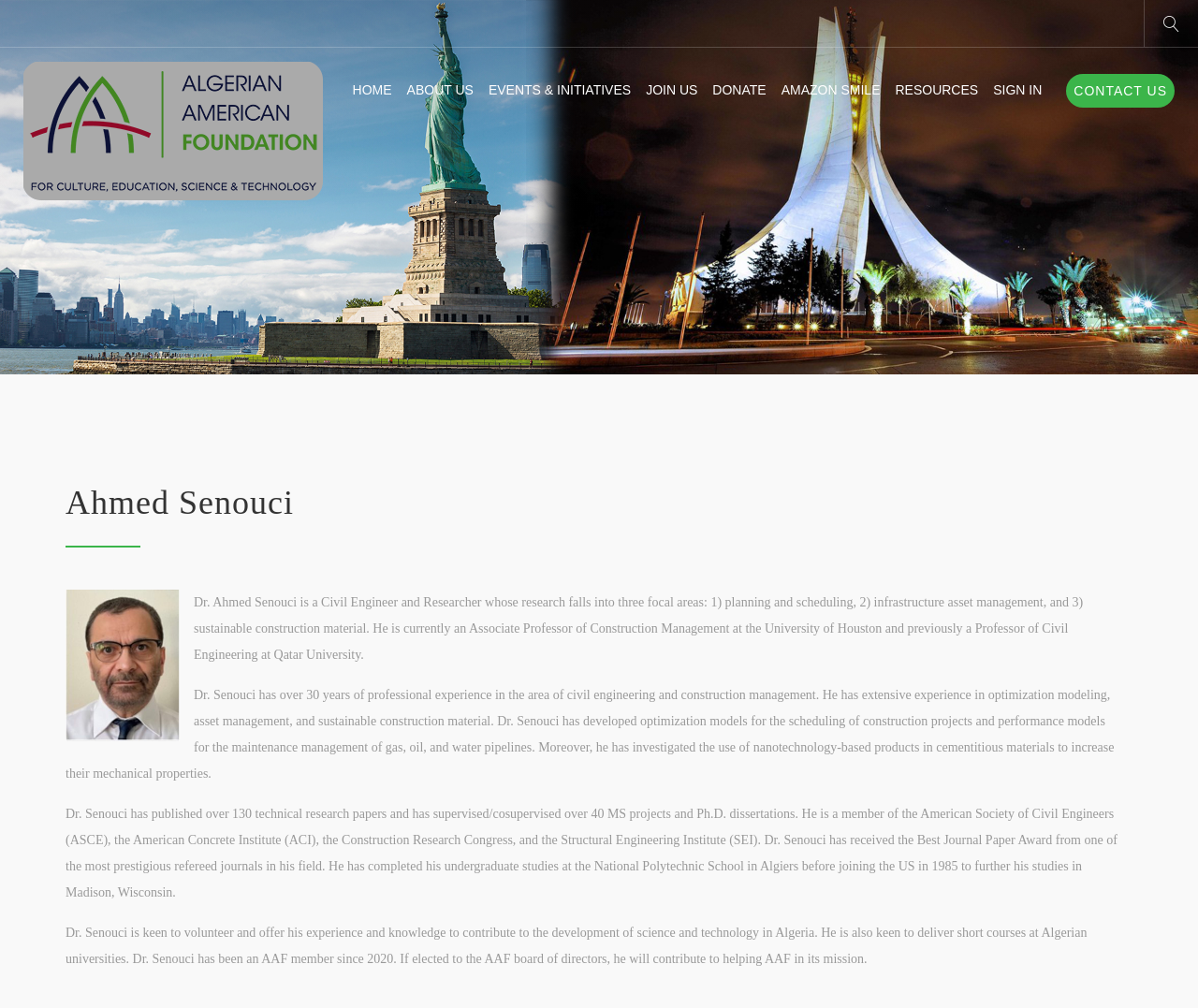Pinpoint the bounding box coordinates of the element that must be clicked to accomplish the following instruction: "Click the Home link". The coordinates should be in the format of four float numbers between 0 and 1, i.e., [left, top, right, bottom].

[0.012, 0.047, 0.277, 0.214]